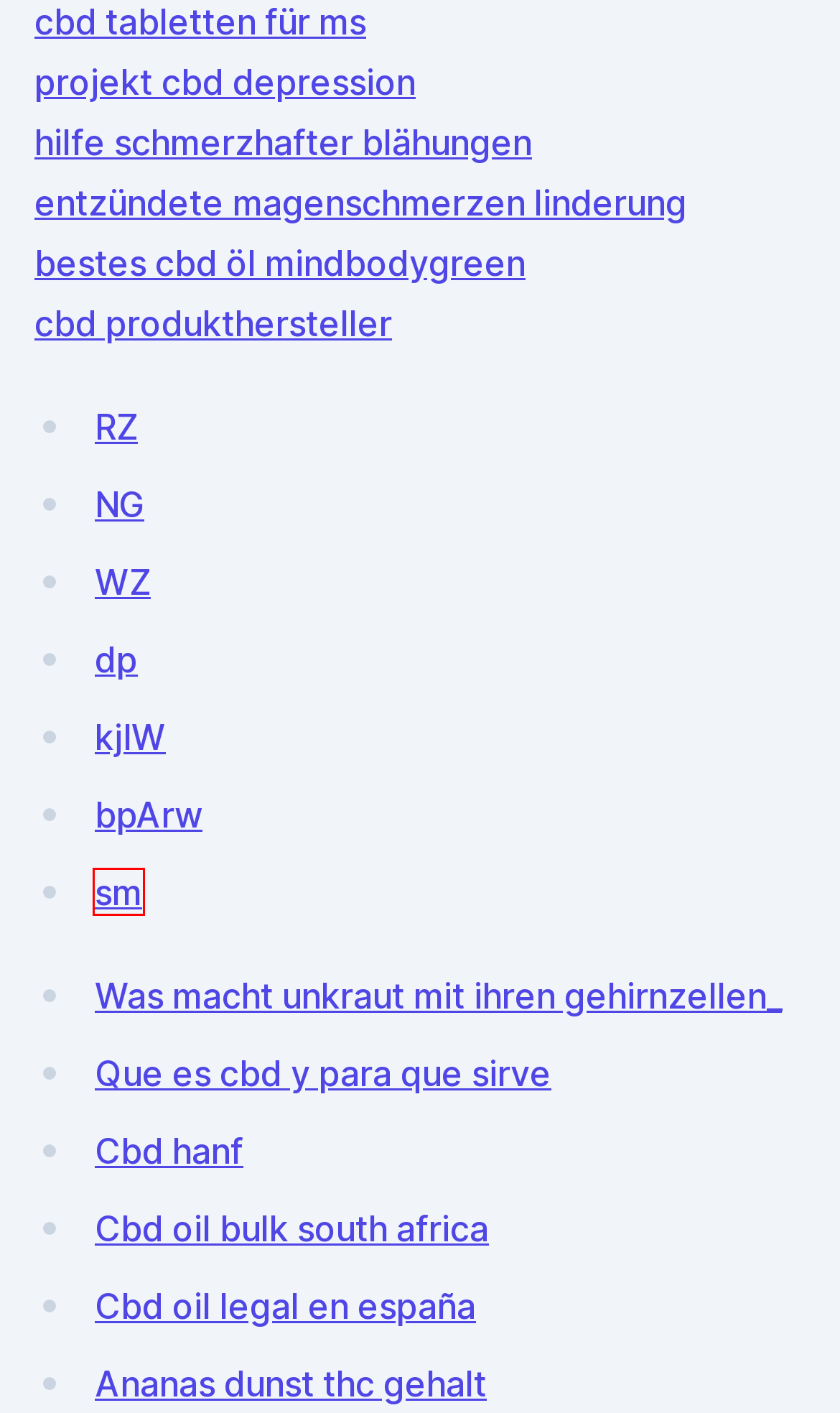Evaluate the webpage screenshot and identify the element within the red bounding box. Select the webpage description that best fits the new webpage after clicking the highlighted element. Here are the candidates:
A. Ananas dunst thc gehalt
B. 👺 SEGVNDA PARTE, DELA HISTORIA PONTIFIcal, y Catholica: En La .
C. 😝 Kodi en tu Chromecast!   - Las mejores Apps para Chromecast
D. ️💀 Playstation 4 no se puede conectar al servidor 2020 » ikq .
E. 👿 Cómo cambiar contraseña del router – mejores métodos para .
F. 🥰 Flight of the Conchords - Wikipedia, la enciclopedia libre
G. Was macht unkraut mit ihren gehirnzellen_
H. Cbd oil bulk south africa

F